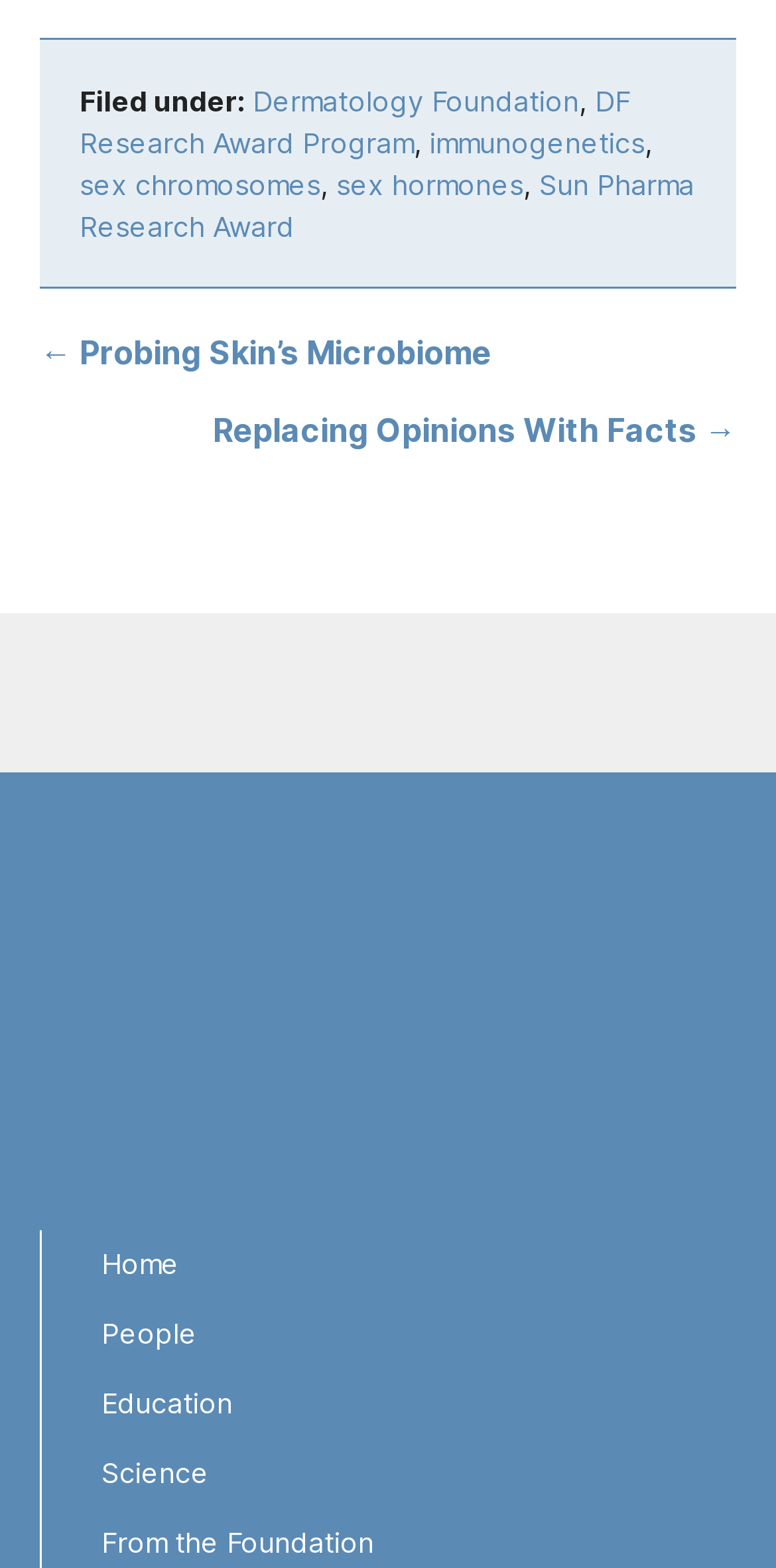Please provide a short answer using a single word or phrase for the question:
How many navigation links are there?

5